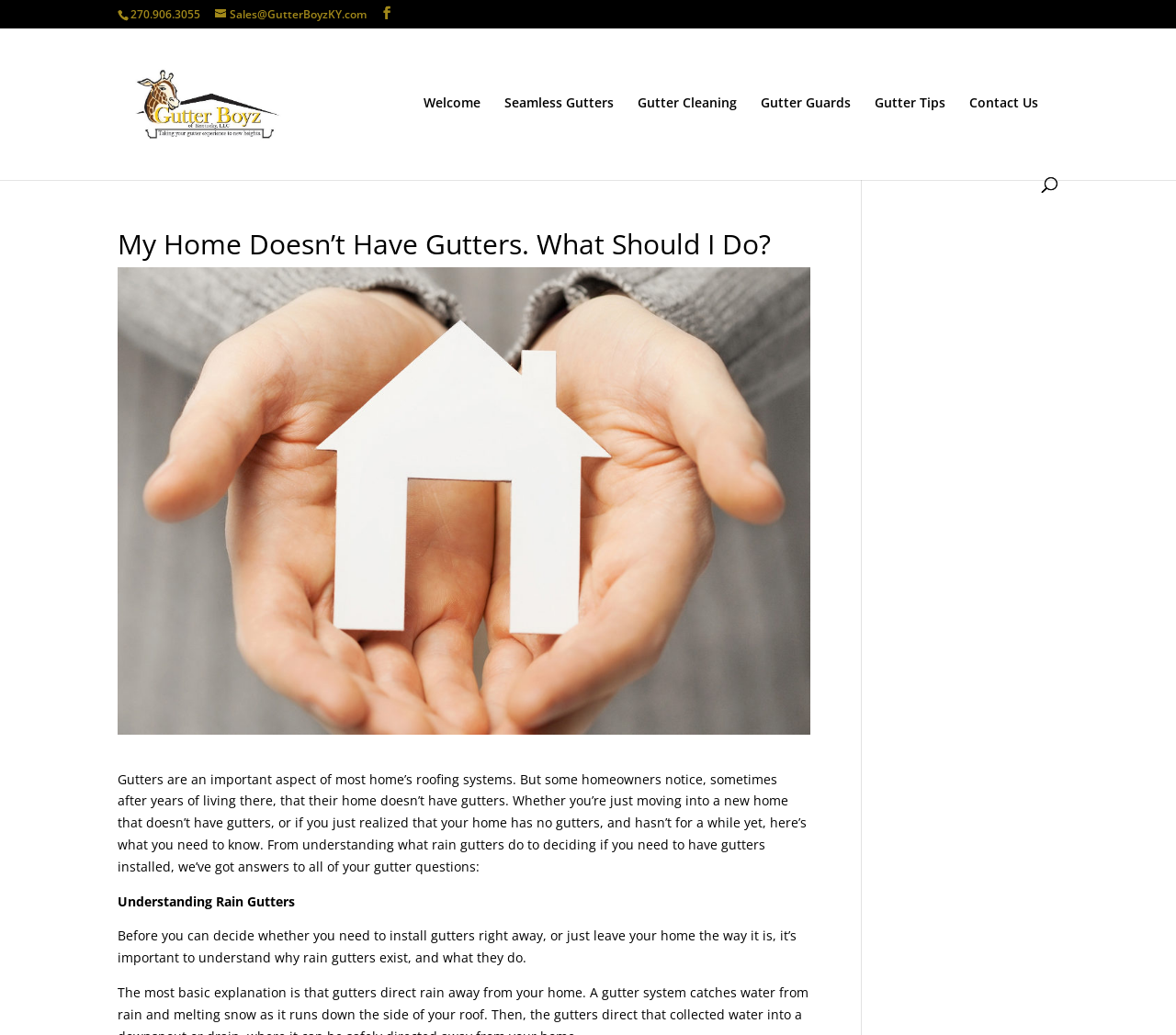What is the company name mentioned on the webpage?
Please respond to the question with a detailed and well-explained answer.

I found the company name by looking at the top section of the webpage, where the company's logo and name are displayed. The company name is also mentioned in the navigation menu and other sections of the webpage.